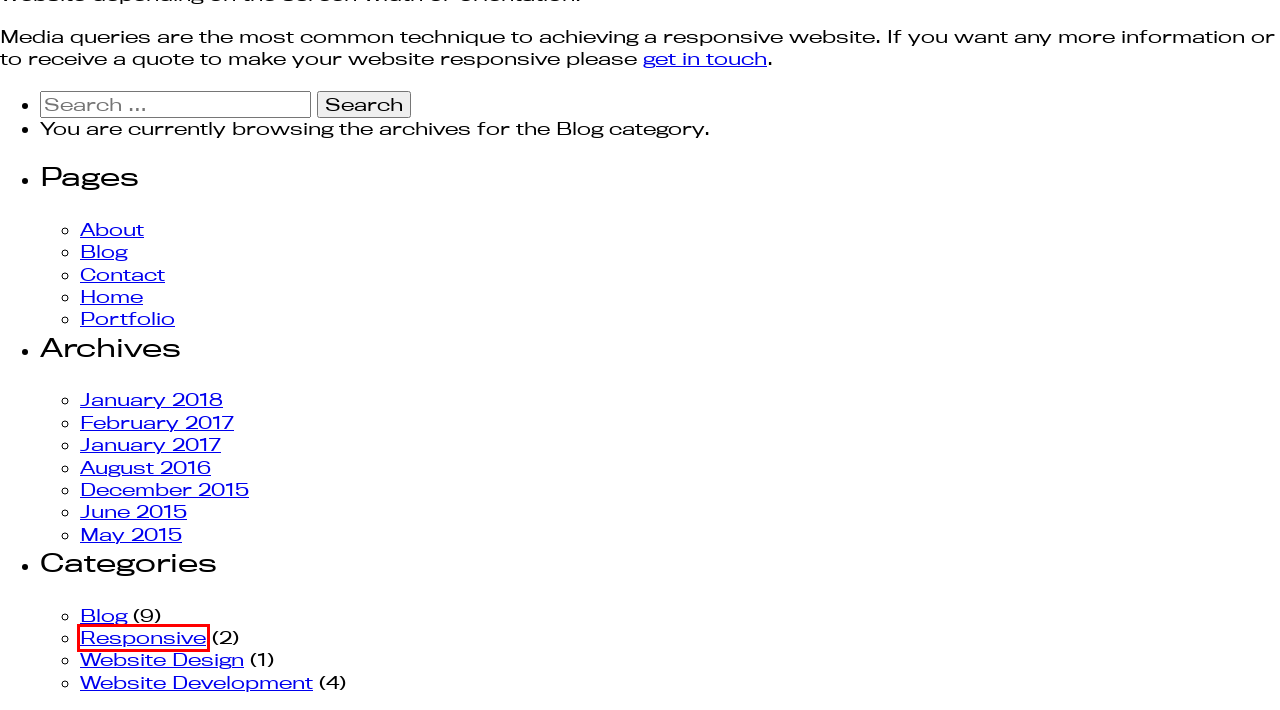You are provided with a screenshot of a webpage that includes a red rectangle bounding box. Please choose the most appropriate webpage description that matches the new webpage after clicking the element within the red bounding box. Here are the candidates:
A. August 2016 - Elliot Priestley
B. Elliot Priestley - WordPress Web Developer - Leicester
C. Responsive Archives - Elliot Priestley
D. About Me - Elliot Priestley - WordPress Development, Leicester
E. January 2018 - Elliot Priestley
F. May 2015 - Elliot Priestley
G. February 2017 - Elliot Priestley
H. December 2015 - Elliot Priestley

C